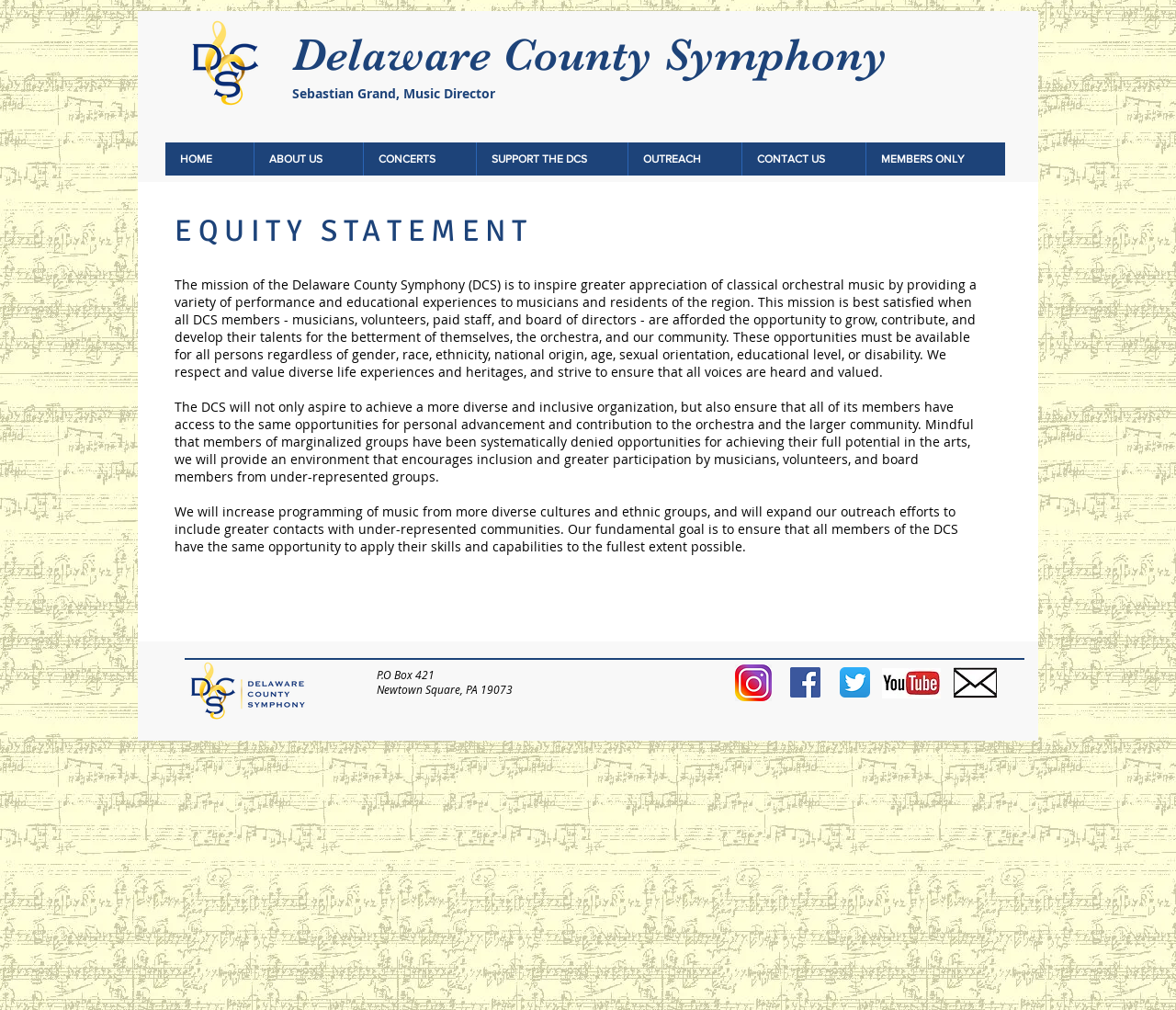What is the goal of the Delaware County Symphony's outreach efforts?
Refer to the image and provide a thorough answer to the question.

I found the answer by reading the StaticText element with the text that starts with 'We will increase programming of music from more diverse cultures and ethnic groups, and will expand our outreach efforts...' and found that the goal is to include under-represented communities.